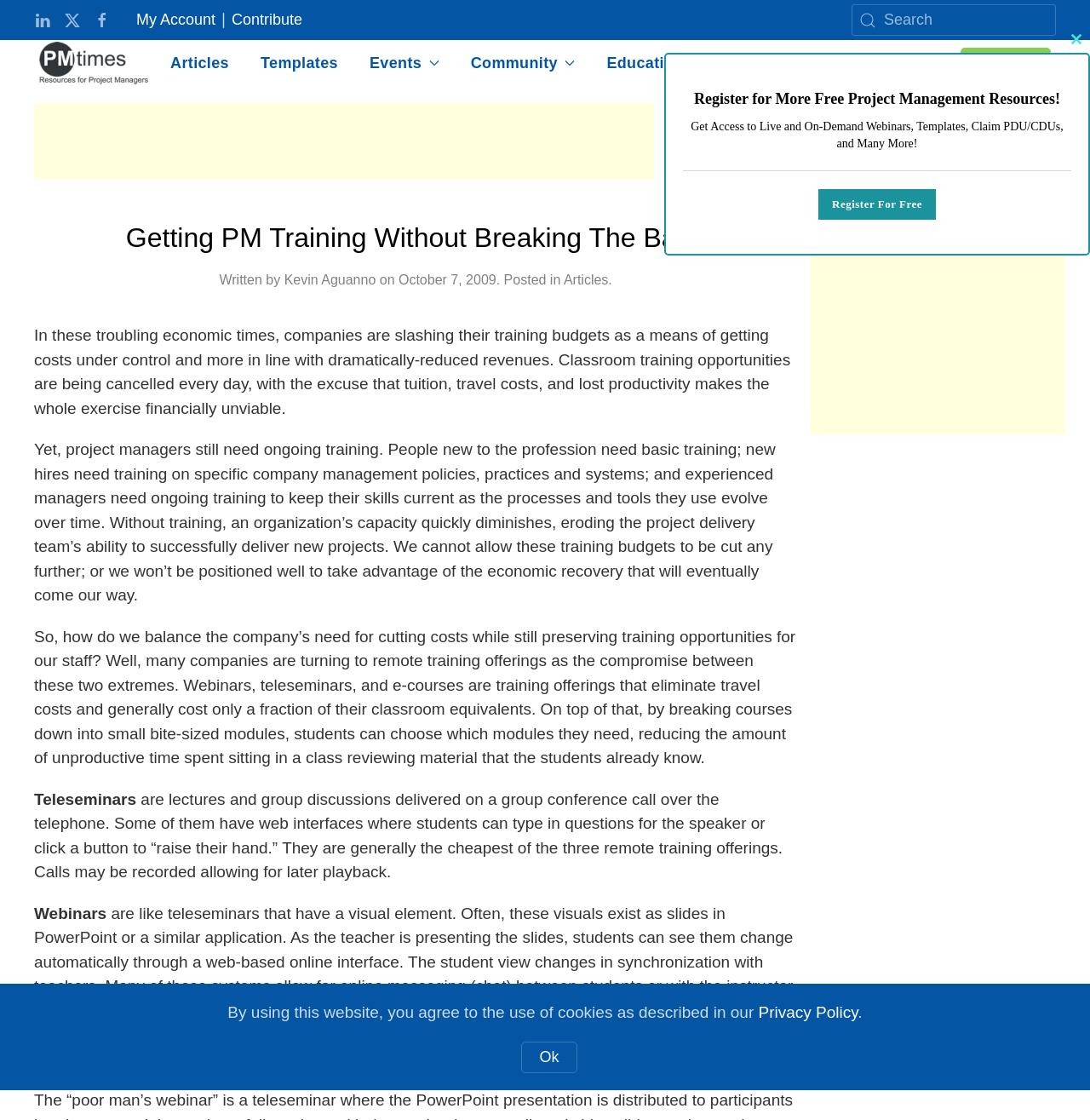Please specify the bounding box coordinates of the clickable region to carry out the following instruction: "Close this module". The coordinates should be four float numbers between 0 and 1, in the format [left, top, right, bottom].

[0.975, 0.023, 1.0, 0.047]